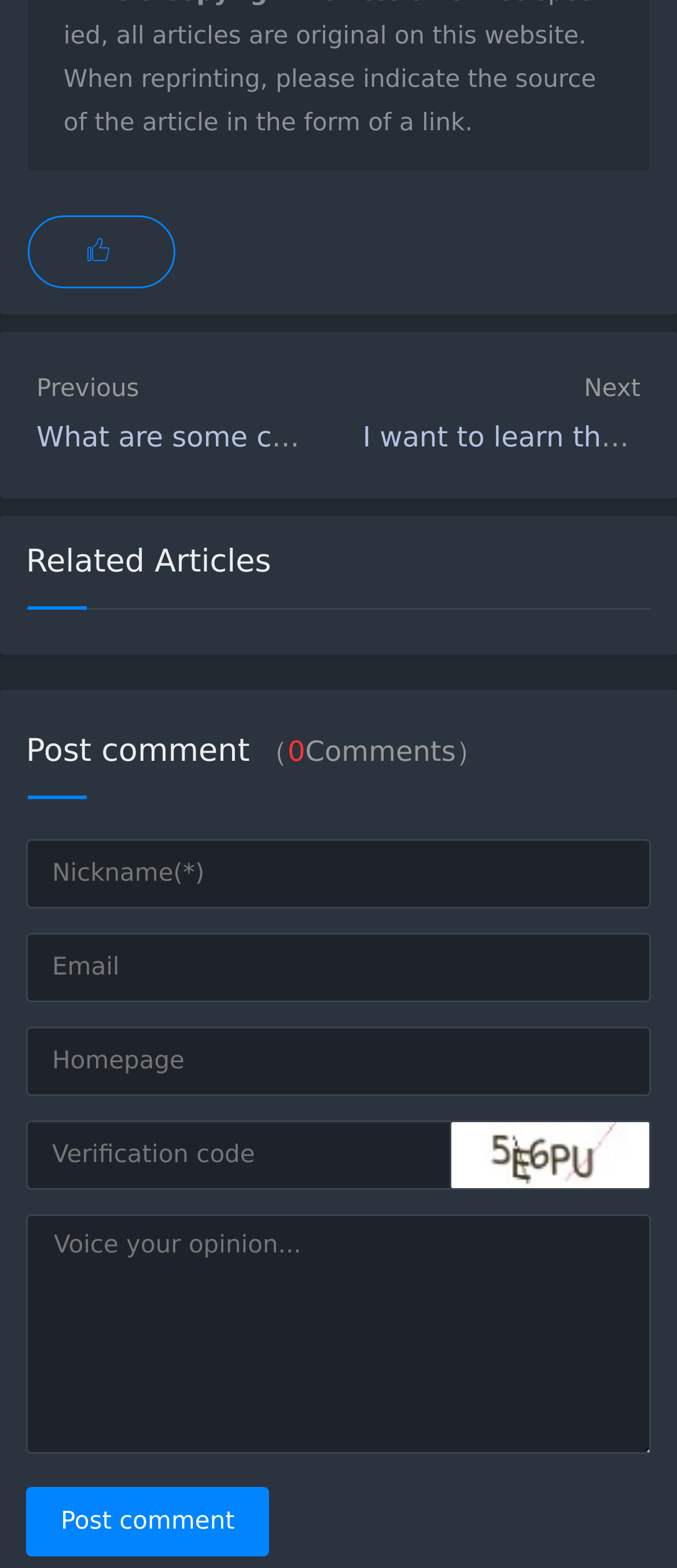What is the purpose of the image?
Refer to the image and provide a one-word or short phrase answer.

Refresh code